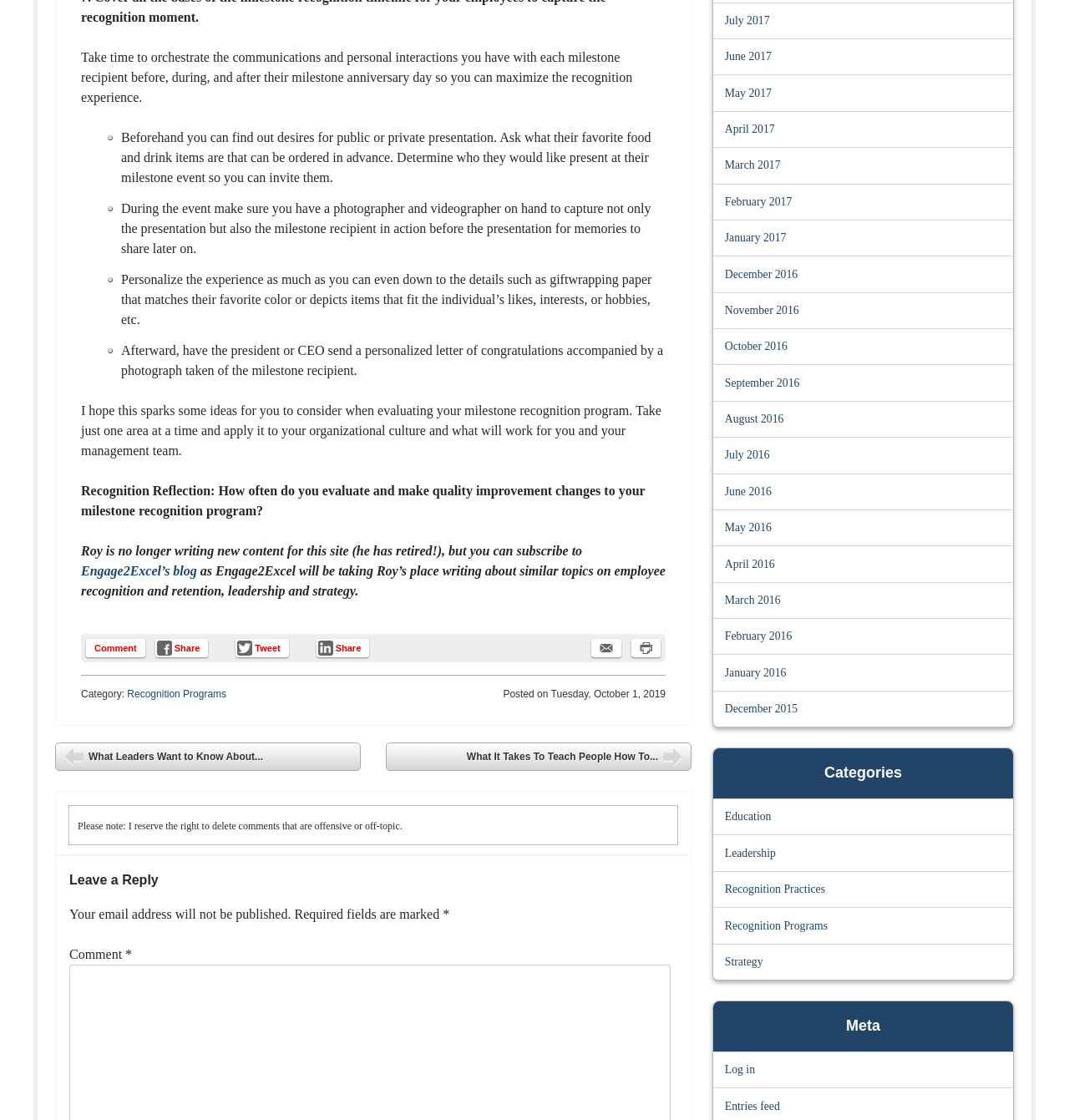Select the bounding box coordinates of the element I need to click to carry out the following instruction: "View posts from October 2016".

[0.678, 0.304, 0.737, 0.315]